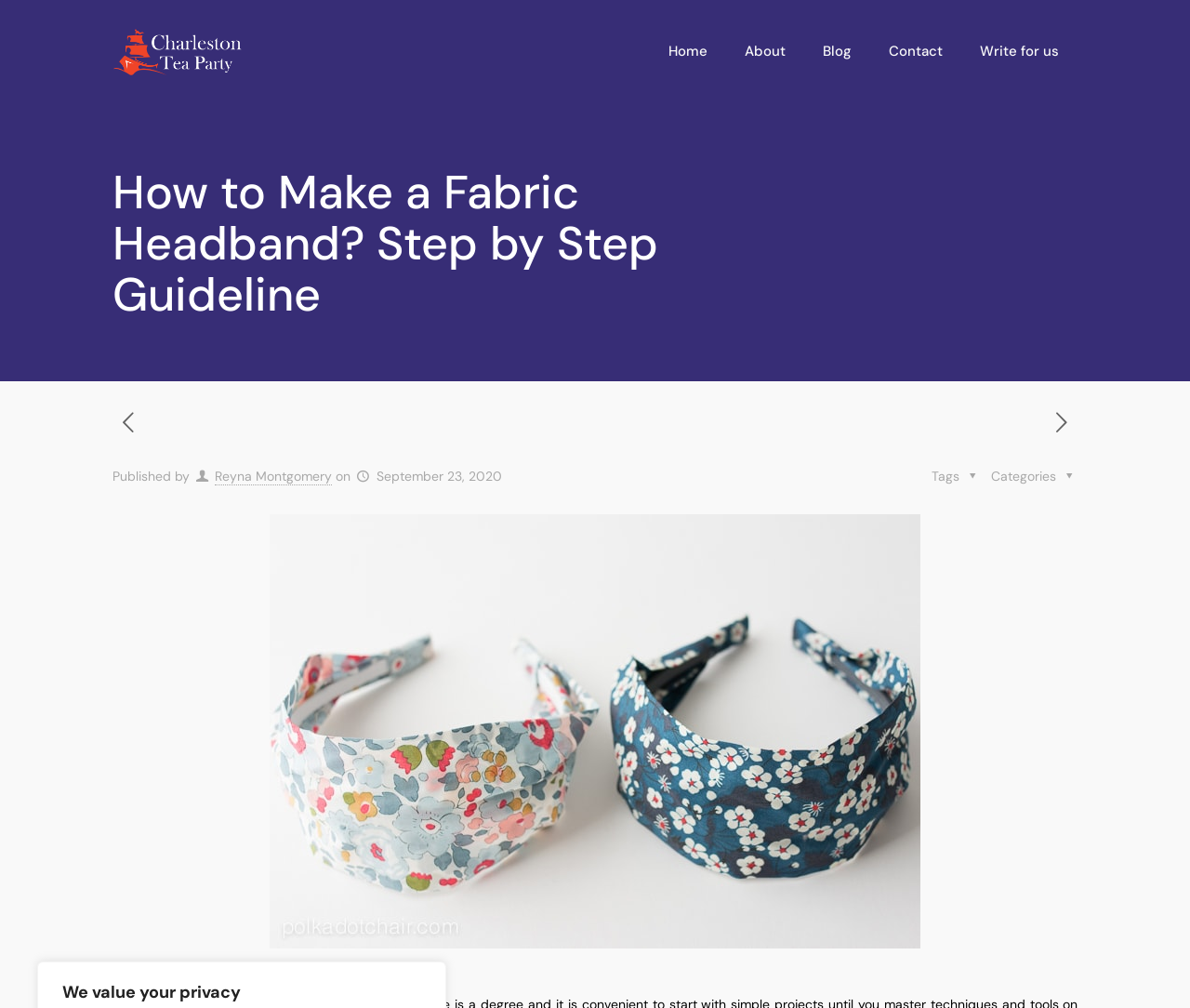Please provide a comprehensive response to the question based on the details in the image: Who is the author of the article?

The author of the article is mentioned in the text 'Published by Reyna Montgomery', which is located below the heading of the article.